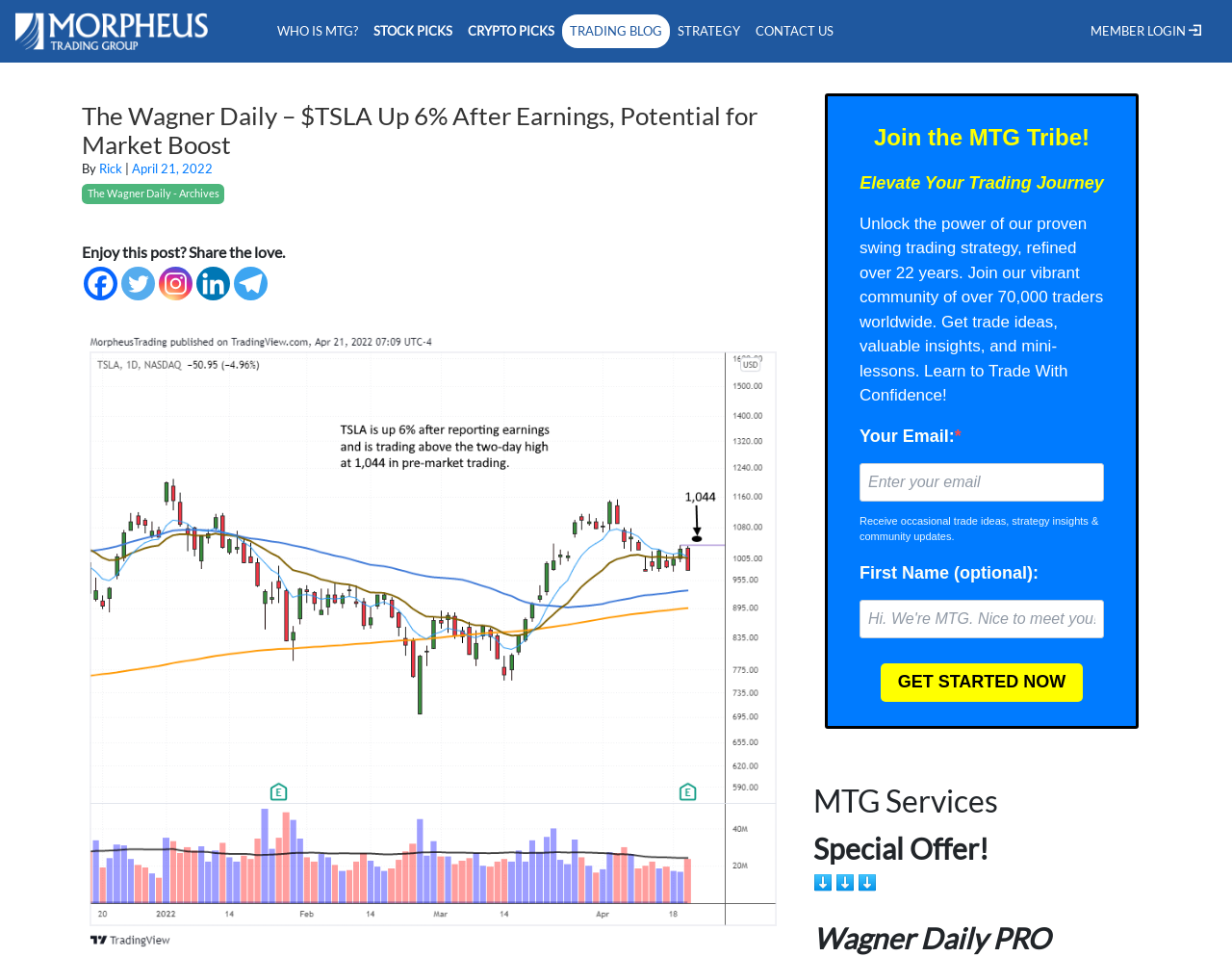Answer this question in one word or a short phrase: What is the name of the service offered by MTG?

Wagner Daily PRO